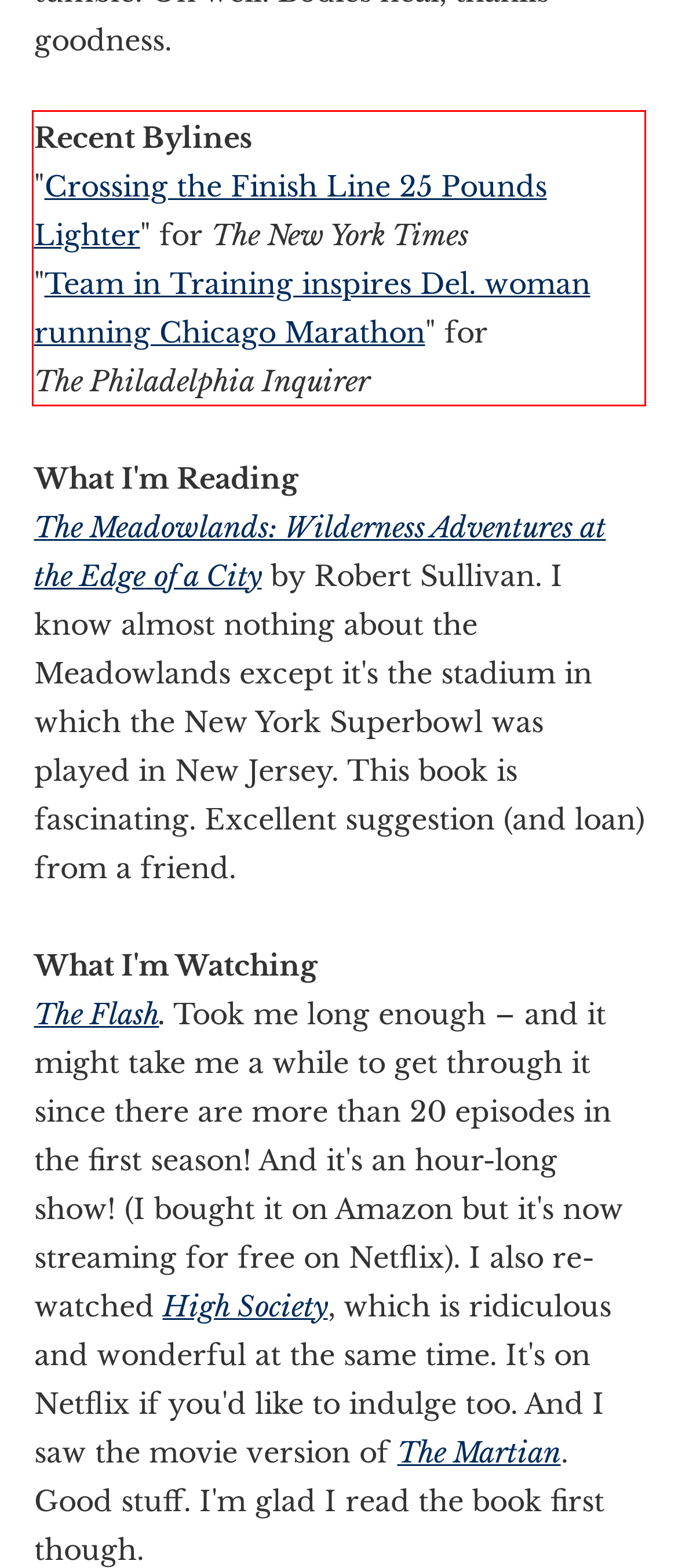Please perform OCR on the text within the red rectangle in the webpage screenshot and return the text content.

Recent Bylines "Crossing the Finish Line 25 Pounds Lighter" for The New York Times "Team in Training inspires Del. woman running Chicago Marathon" for ​The Philadelphia Inquirer